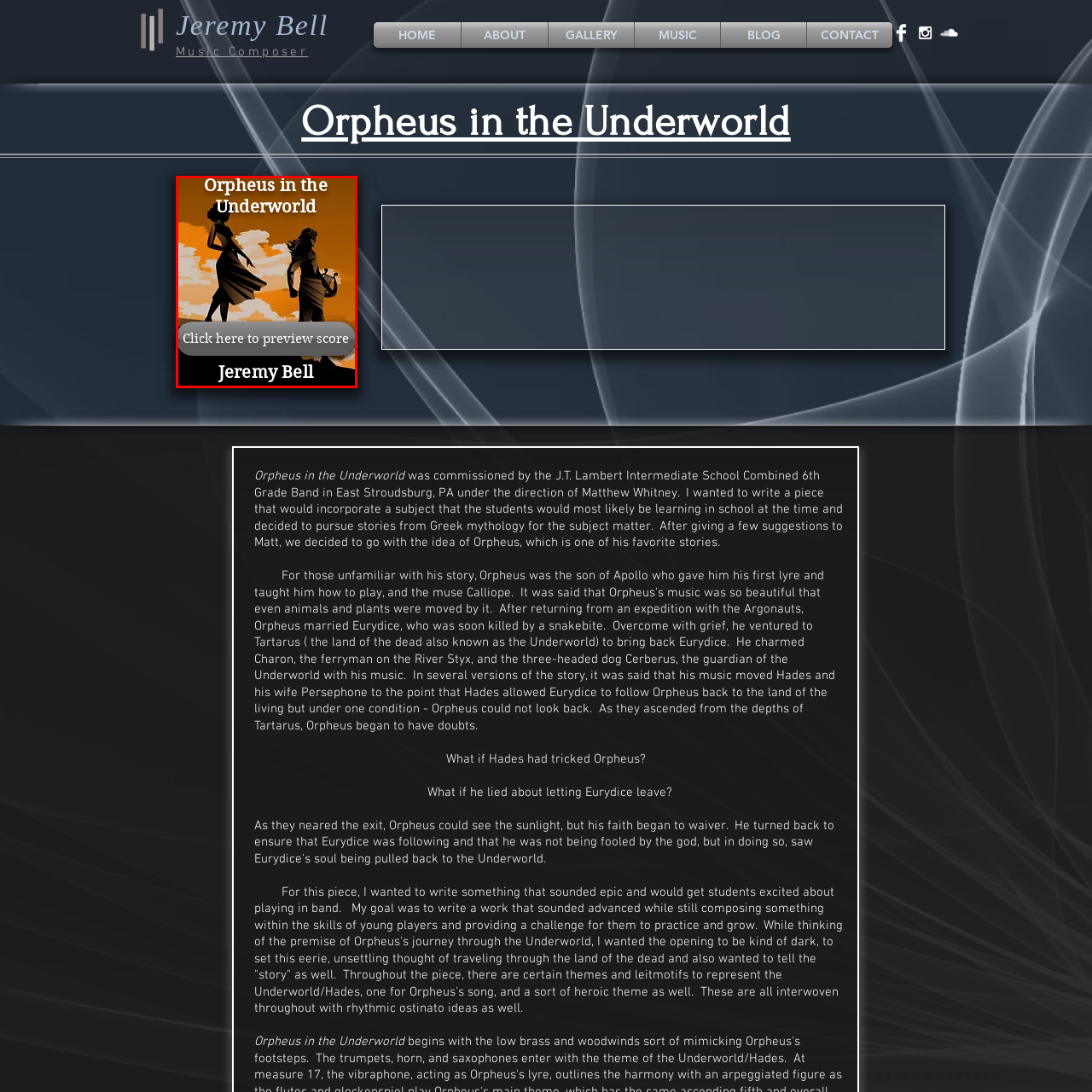Provide an elaborate description of the visual elements present in the image enclosed by the red boundary.

The image titled "Orpheus in the Underworld" features a stylized depiction of two silhouetted figures that evoke the themes of Greek mythology. On the left, a female figure stands gracefully, while on the right, a male figure, identified as Orpheus, holds a lyre, symbolizing his musical prowess and connection to the myth. The background is a vibrant orange, suggesting a dramatic sunset or an ethereal landscape, enhancing the mystical aura of the scene. 

Prominently displayed across the top is the title "Orpheus in the Underworld," and at the bottom, there's a call-to-action button reading "Click here to preview score," along with the name "Jeremy Bell," indicating the composer of this musical piece. This illustration not only captures the essence of the story but also invites viewers to engage further with the work through the score preview.